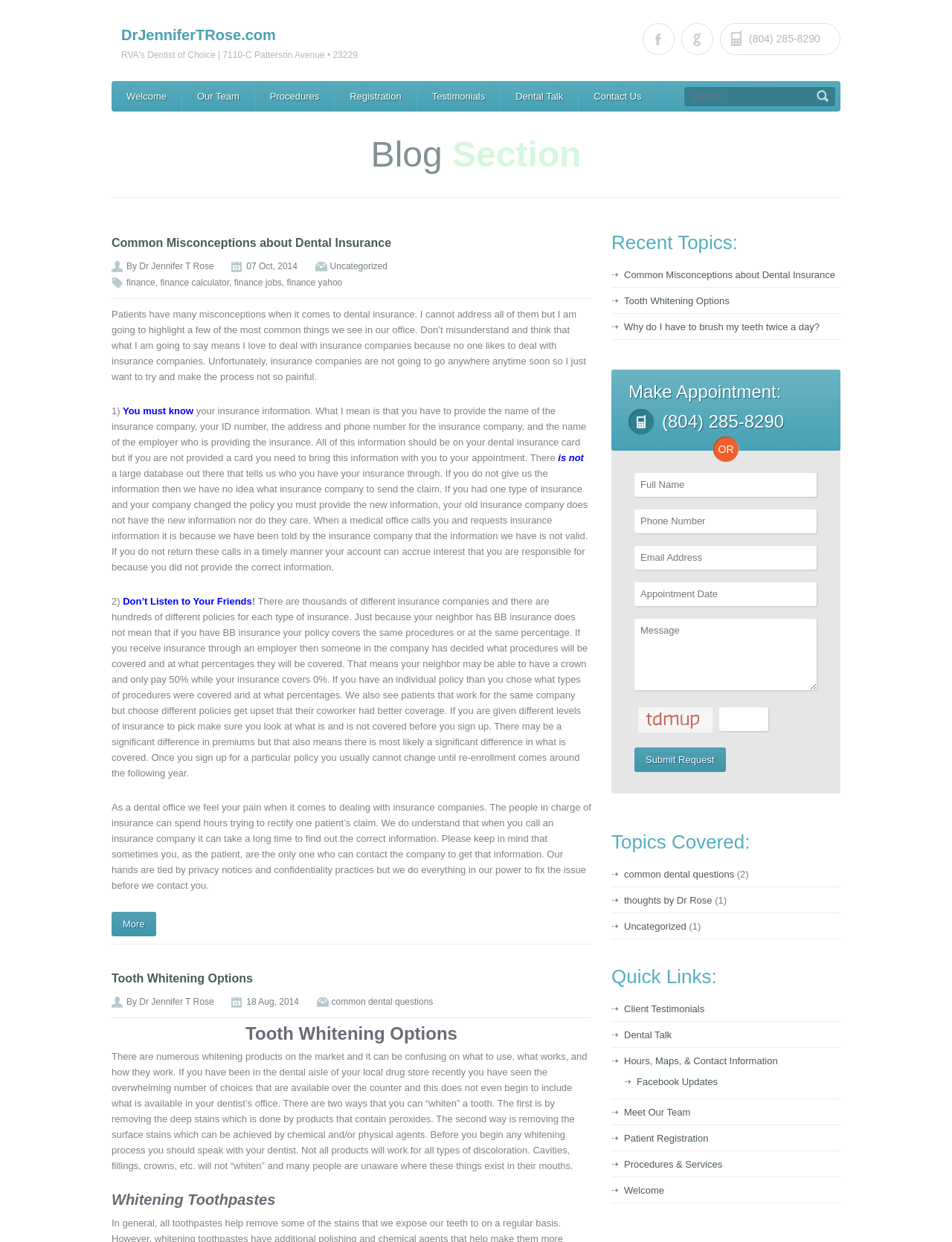Explain the webpage's layout and main content in detail.

This webpage is for a dental office, DrJenniferTRose.com, located at 7110-C Patterson Avenue, 23229. At the top, there is a heading with the website's name and a link to the homepage. Below that, there are several links to different sections of the website, including "Welcome", "Our Team", "Procedures", "Registration", "Testimonials", "Dental Talk", and "Contact Us". 

To the right of these links, there is a search box with a button. Above the search box, there is a phone number, (804) 285-8290. 

The main content of the webpage is divided into two sections. The left section has a heading "Blog Section" and features two articles. The first article is titled "Common Misconceptions about Dental Insurance" and discusses the importance of understanding dental insurance. The second article is titled "Tooth Whitening Options" and explains the different ways to whiten teeth. 

The right section has several headings, including "Recent Topics:", "Make Appointment:", "Topics Covered:", "Quick Links:", and "Facebook Updates". Under these headings, there are links to various pages on the website, including articles, testimonials, and contact information. There is also a form to make an appointment, with fields to enter name, email, phone number, and a message.